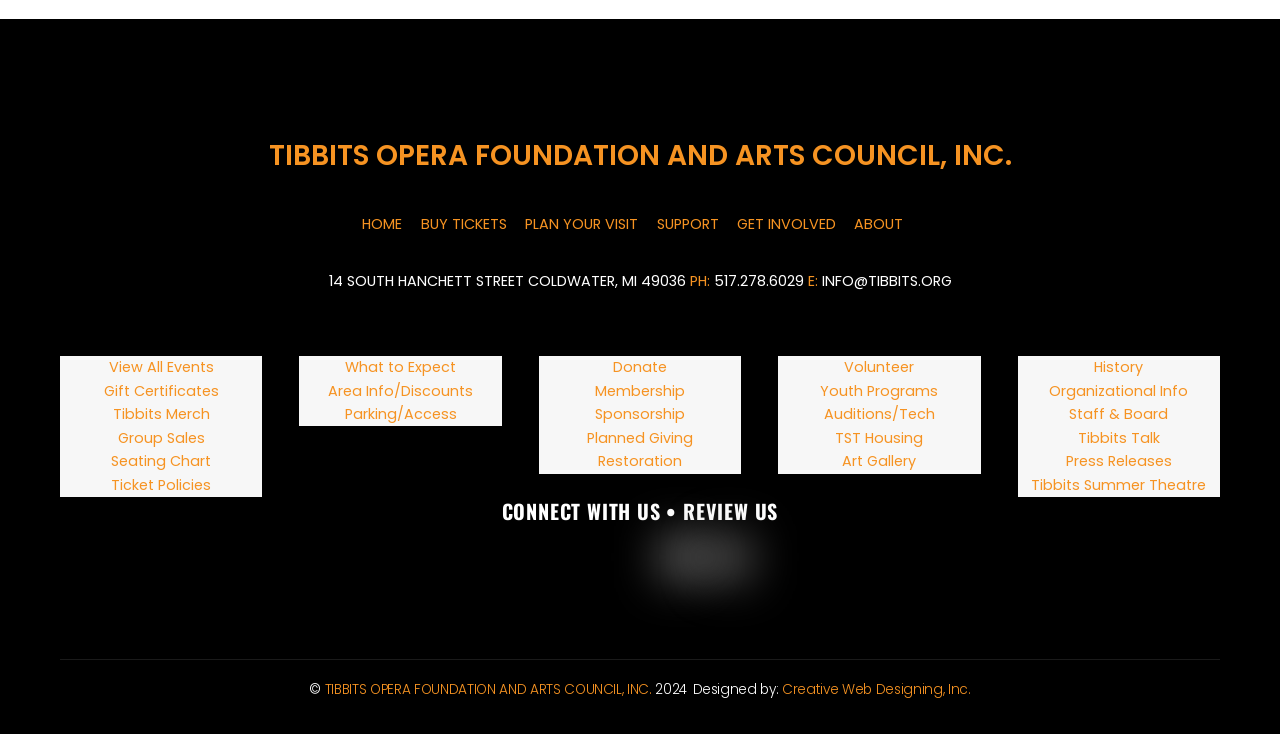Answer the question below with a single word or a brief phrase: 
How many headings are there on the webpage?

6